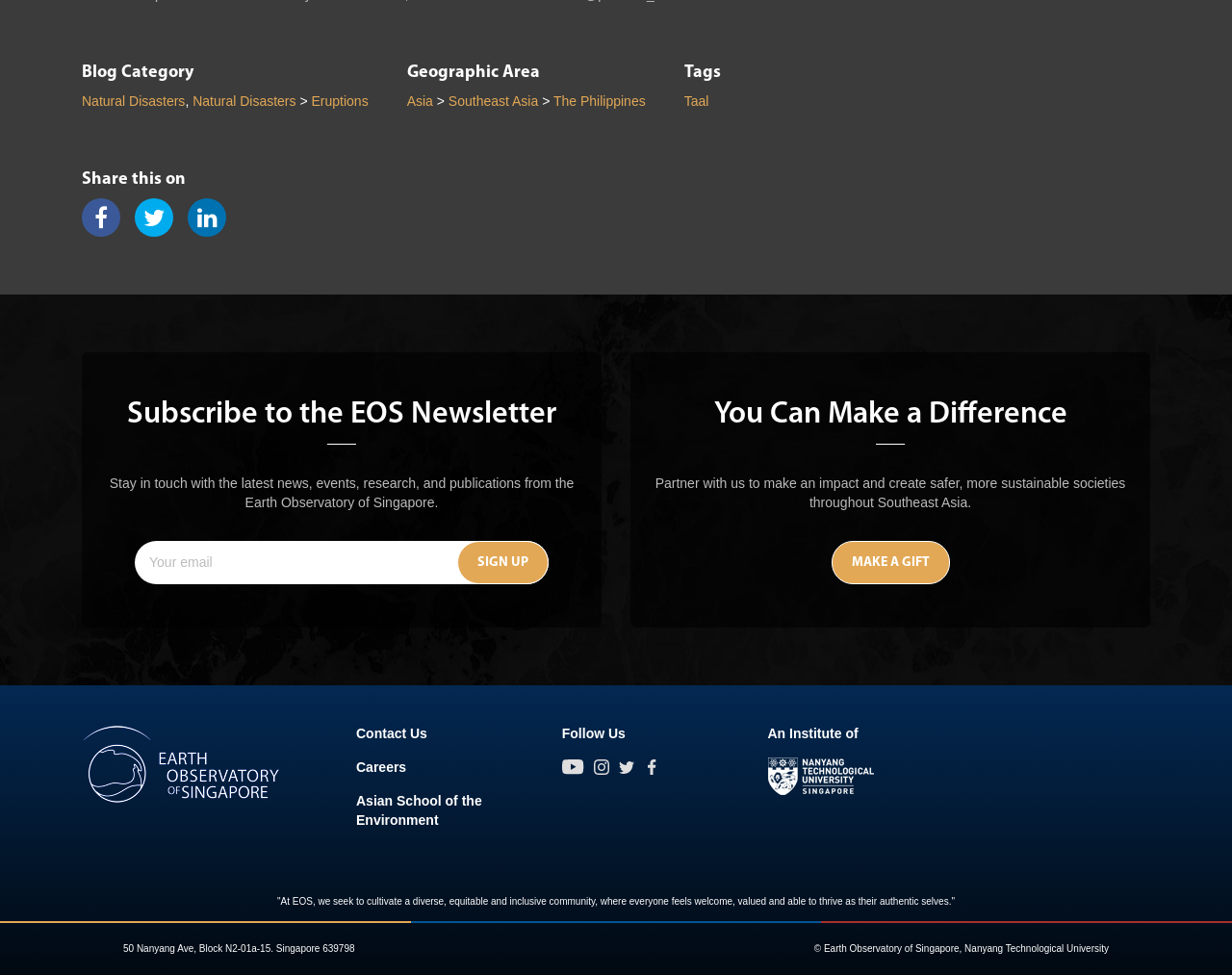Determine the bounding box coordinates of the section I need to click to execute the following instruction: "Contact Us". Provide the coordinates as four float numbers between 0 and 1, i.e., [left, top, right, bottom].

[0.289, 0.744, 0.347, 0.76]